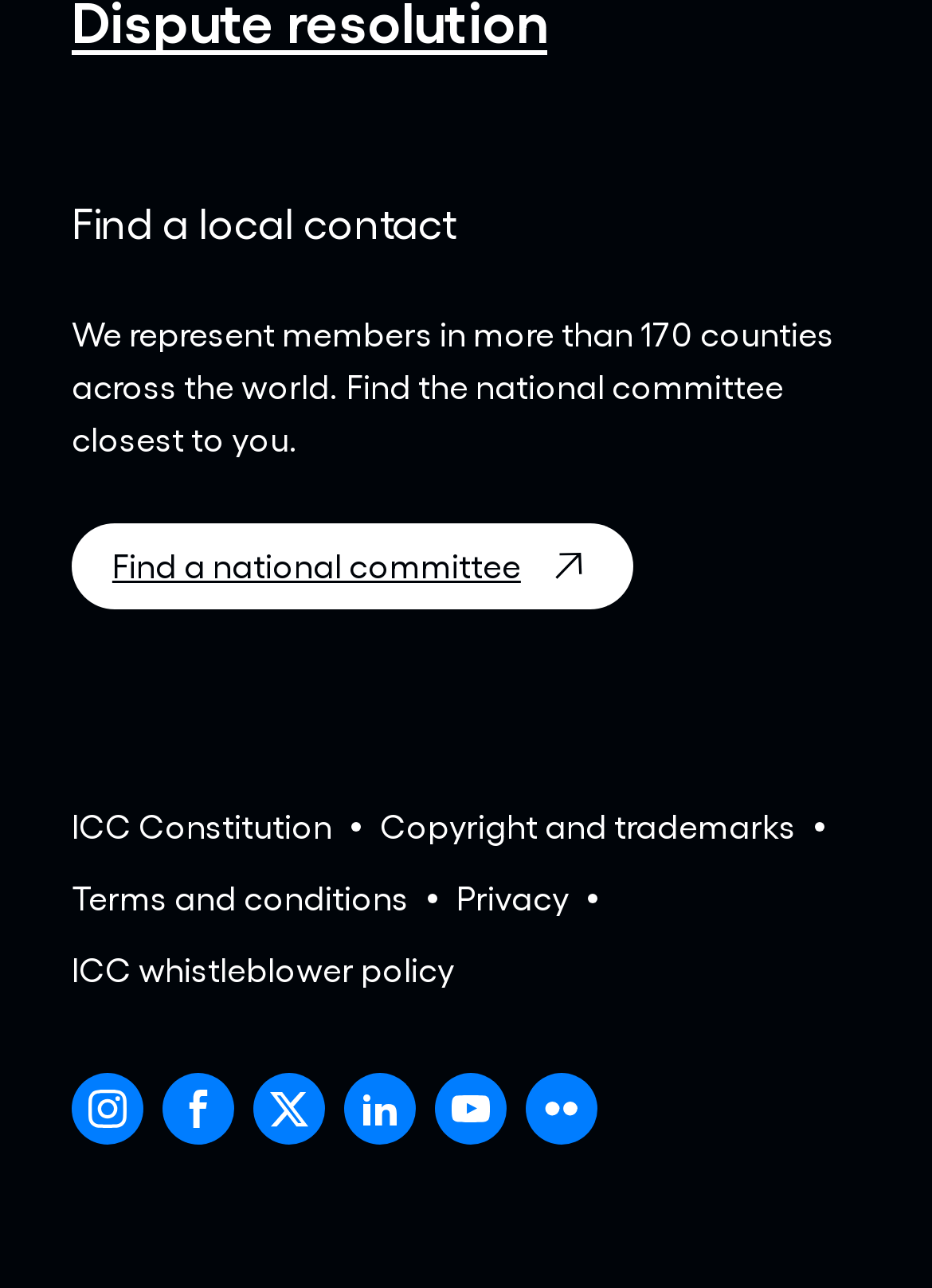Identify the bounding box coordinates of the clickable region necessary to fulfill the following instruction: "View 2019 Most Popular Names". The bounding box coordinates should be four float numbers between 0 and 1, i.e., [left, top, right, bottom].

None